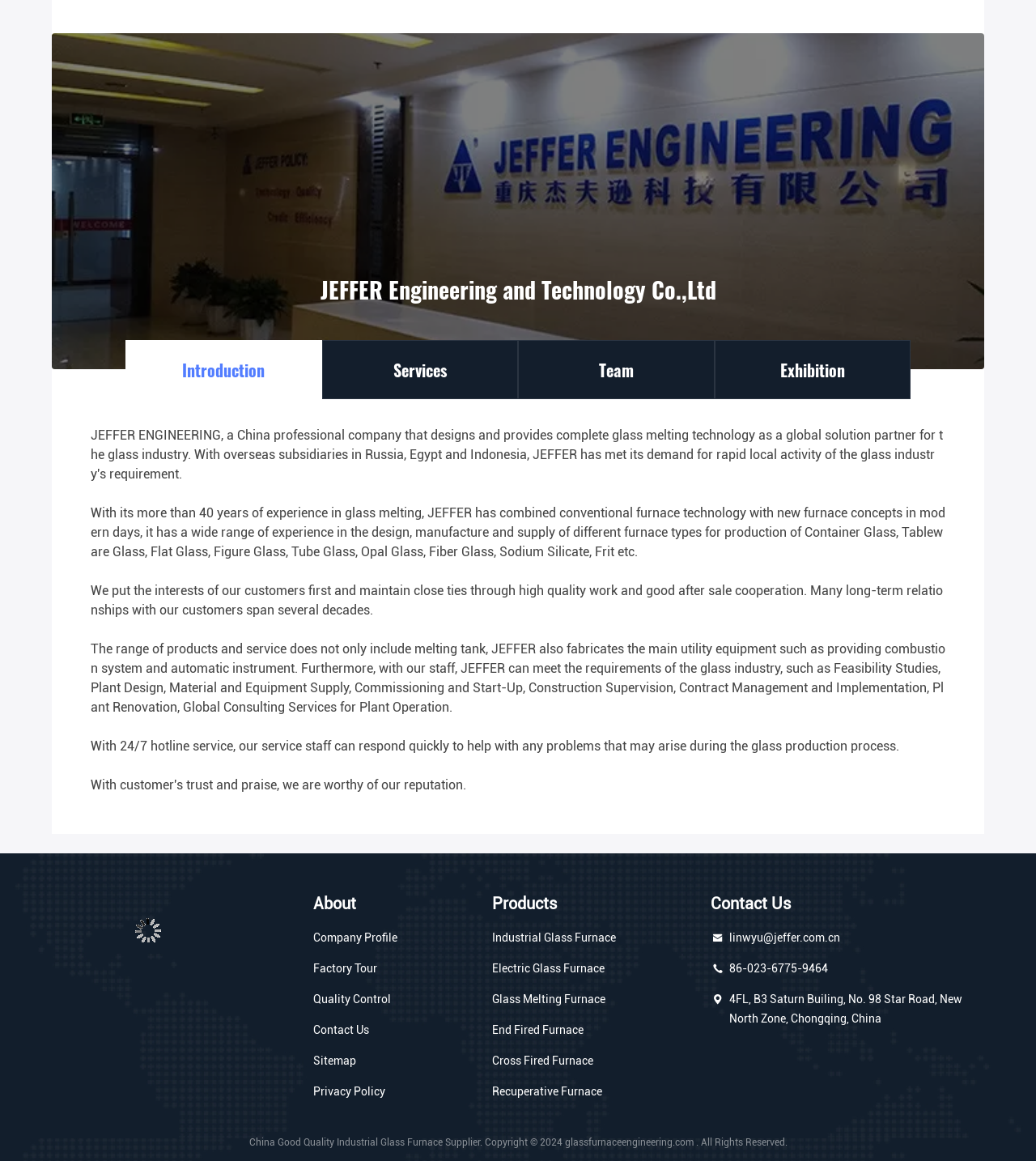Determine the bounding box coordinates of the region to click in order to accomplish the following instruction: "Click Company Profile". Provide the coordinates as four float numbers between 0 and 1, specifically [left, top, right, bottom].

[0.302, 0.799, 0.384, 0.816]